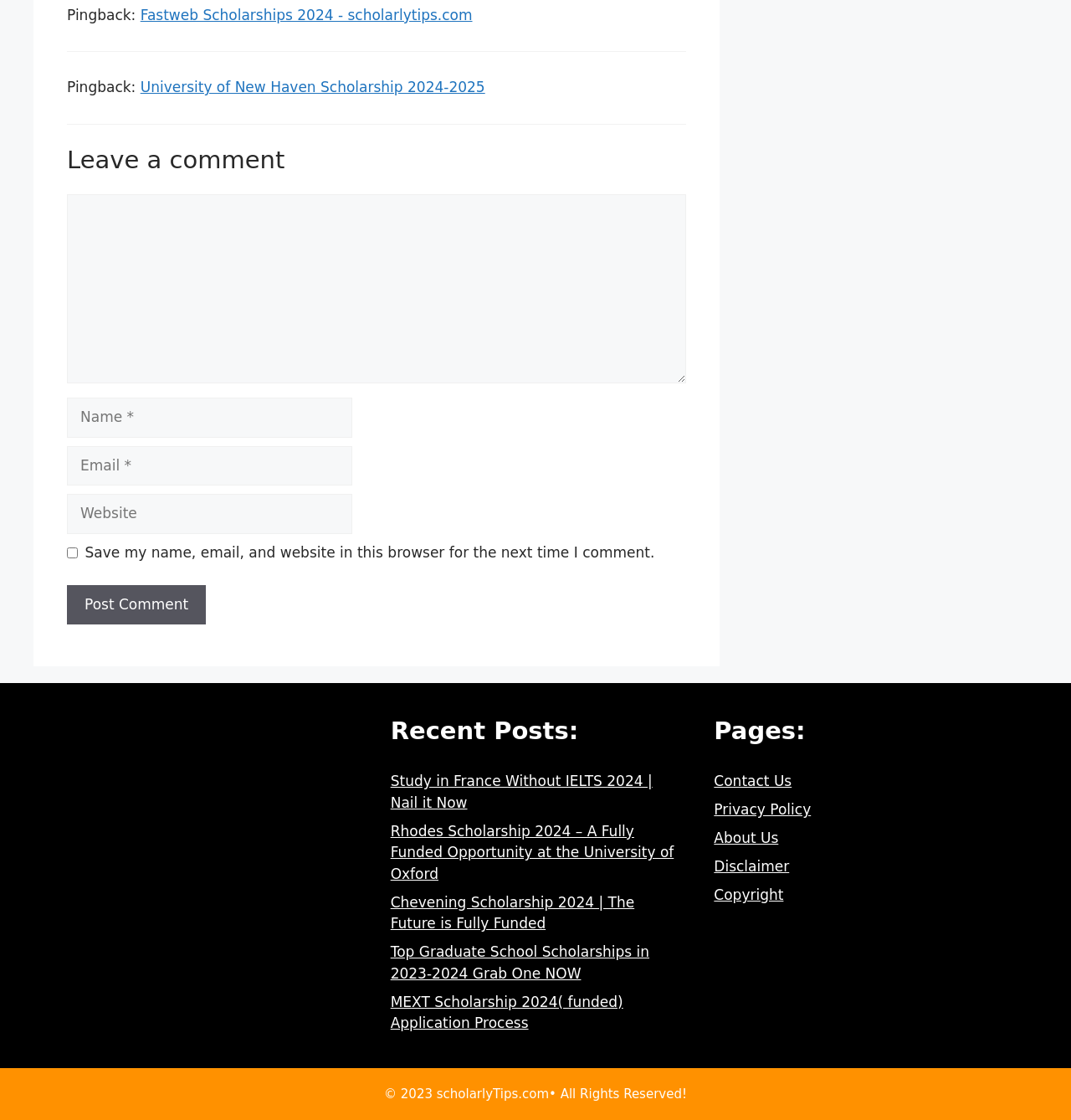Please look at the image and answer the question with a detailed explanation: What is the purpose of the comment section?

The purpose of the comment section is to allow users to leave a comment, as indicated by the heading 'Leave a comment' and the presence of a comment textbox and other related fields.